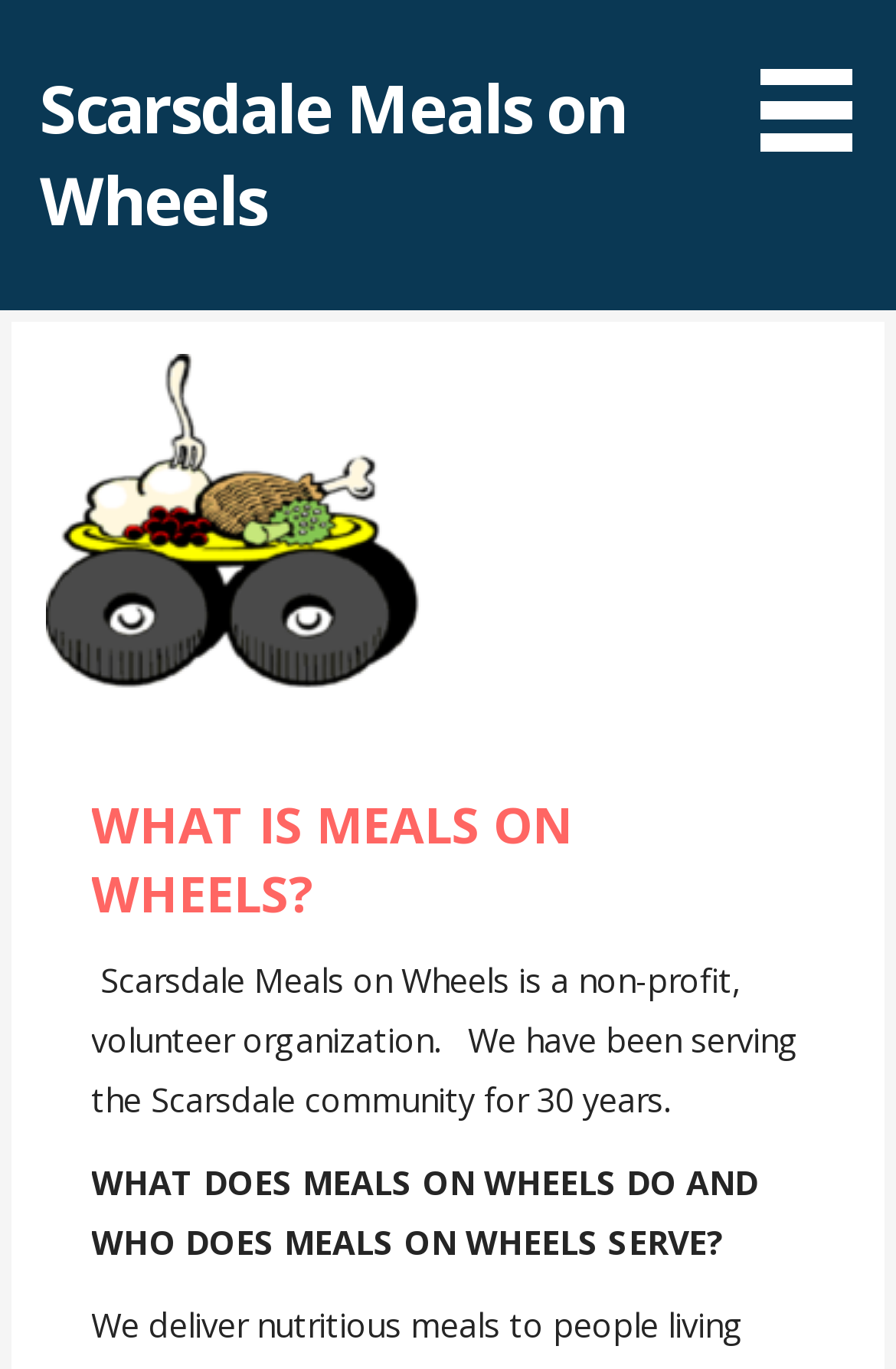What is the next topic discussed after 'WHAT IS MEALS ON WHEELS?'?
Using the information from the image, give a concise answer in one word or a short phrase.

What Meals on Wheels does and who it serves